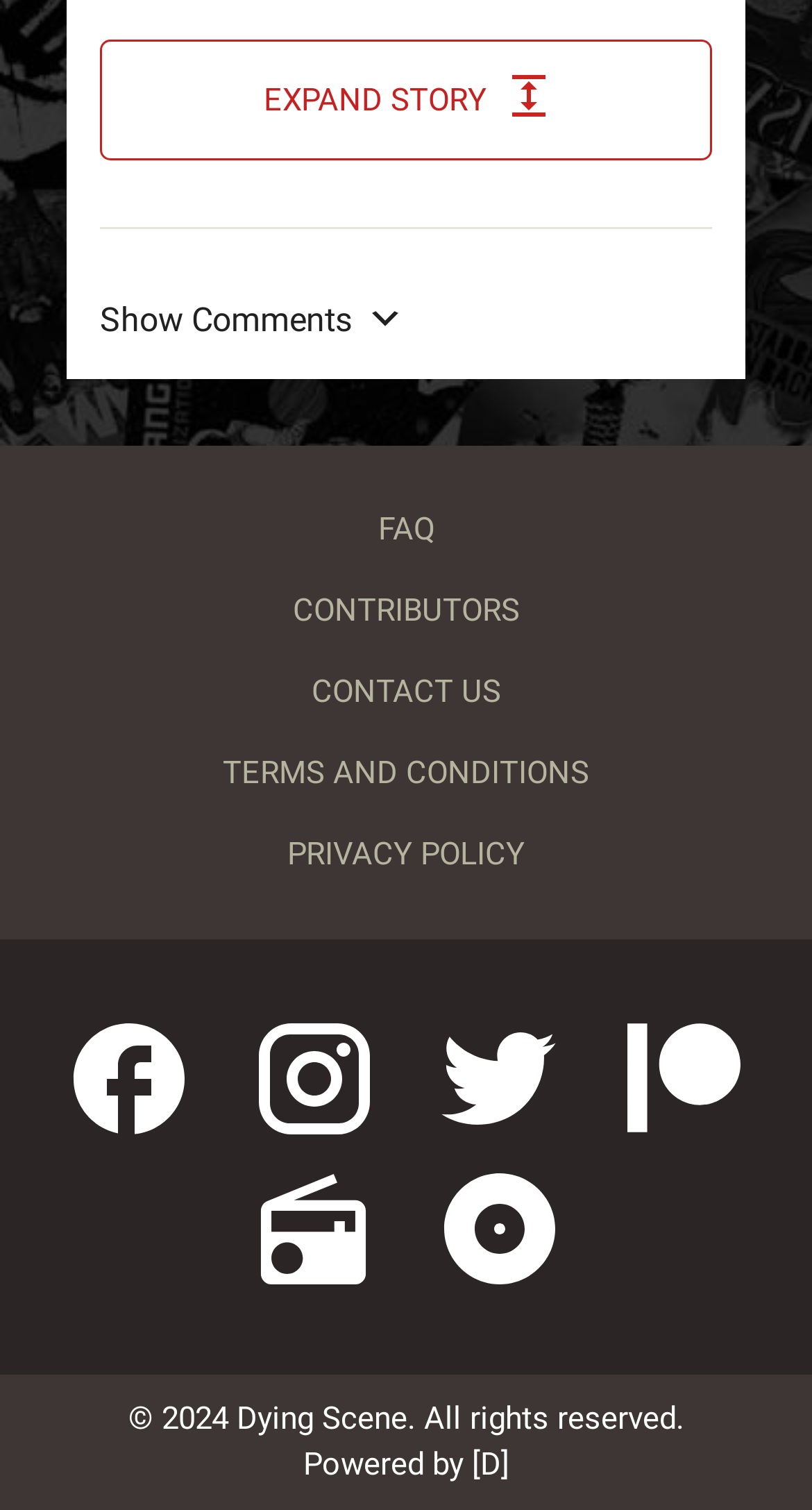How many links are in the footer section?
Make sure to answer the question with a detailed and comprehensive explanation.

I counted the number of links in the footer section, which are 'FAQ', 'CONTRIBUTORS', 'CONTACT US', 'TERMS AND CONDITIONS', 'PRIVACY POLICY', and two empty links. Therefore, there are 7 links in the footer section.